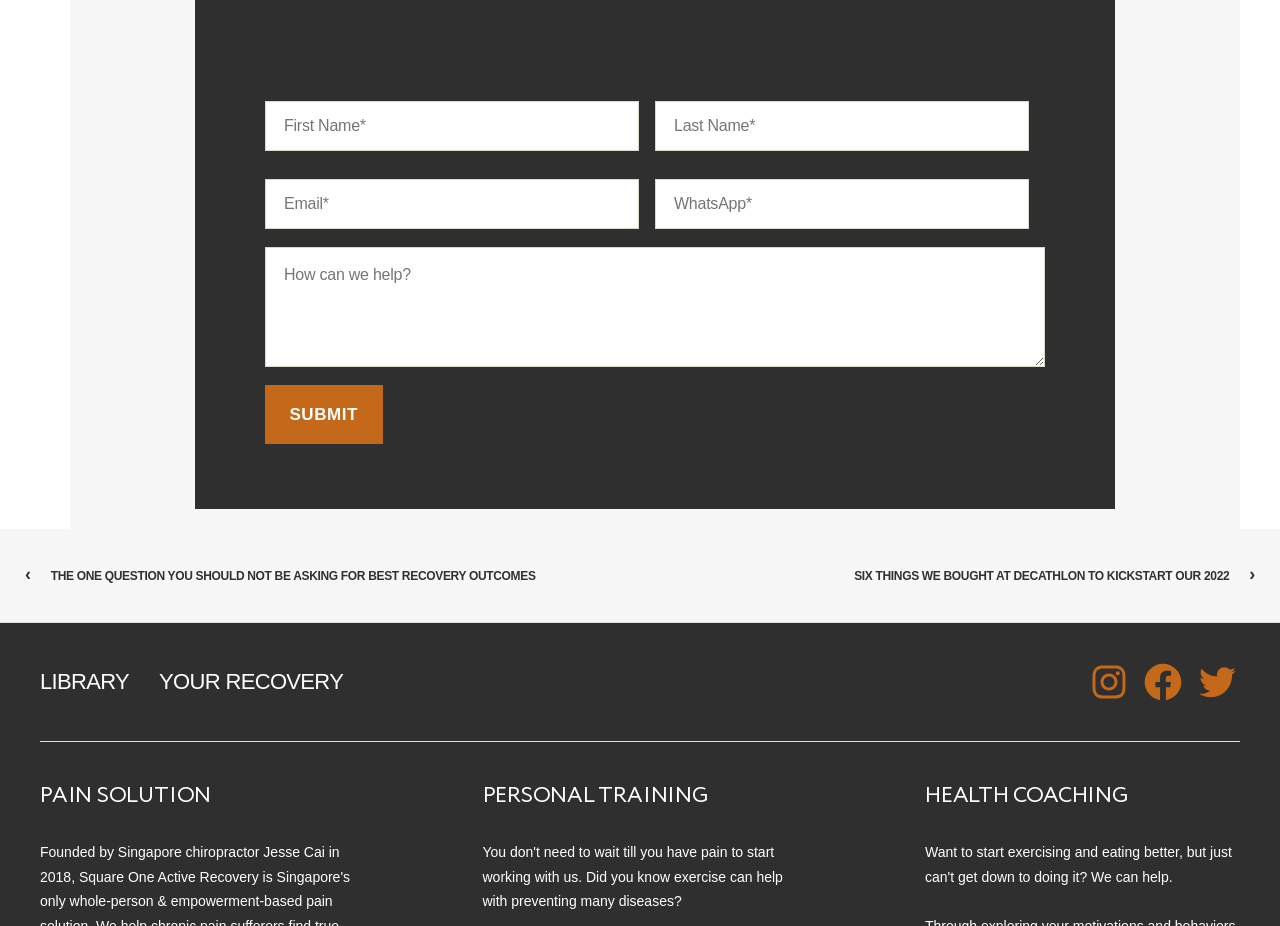Please find the bounding box coordinates of the section that needs to be clicked to achieve this instruction: "Go to the 'HOME IMPROVEMENT' page".

None